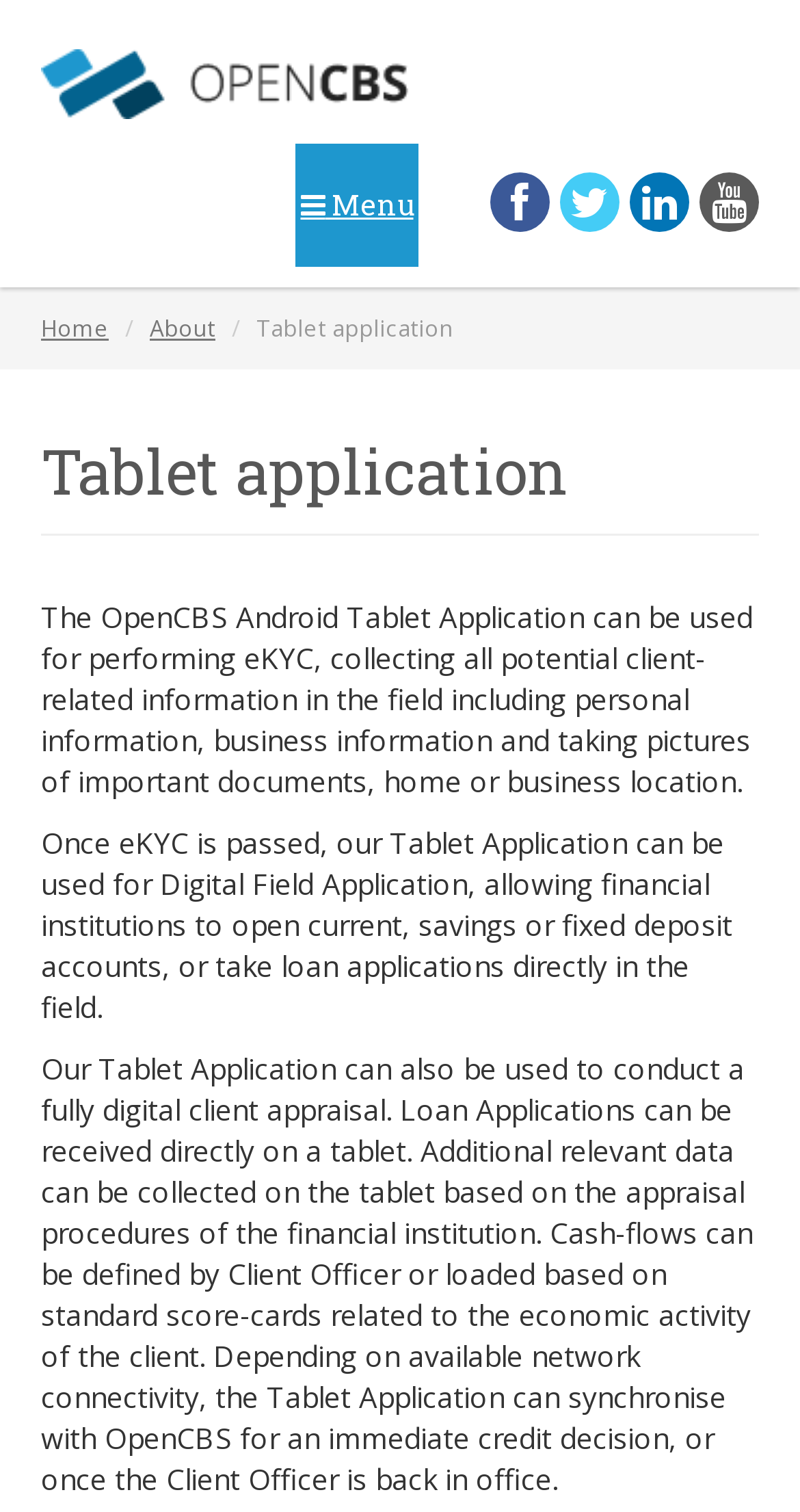Locate the bounding box coordinates of the element to click to perform the following action: 'Request a Demo'. The coordinates should be given as four float values between 0 and 1, in the form of [left, top, right, bottom].

[0.051, 0.624, 0.949, 0.665]